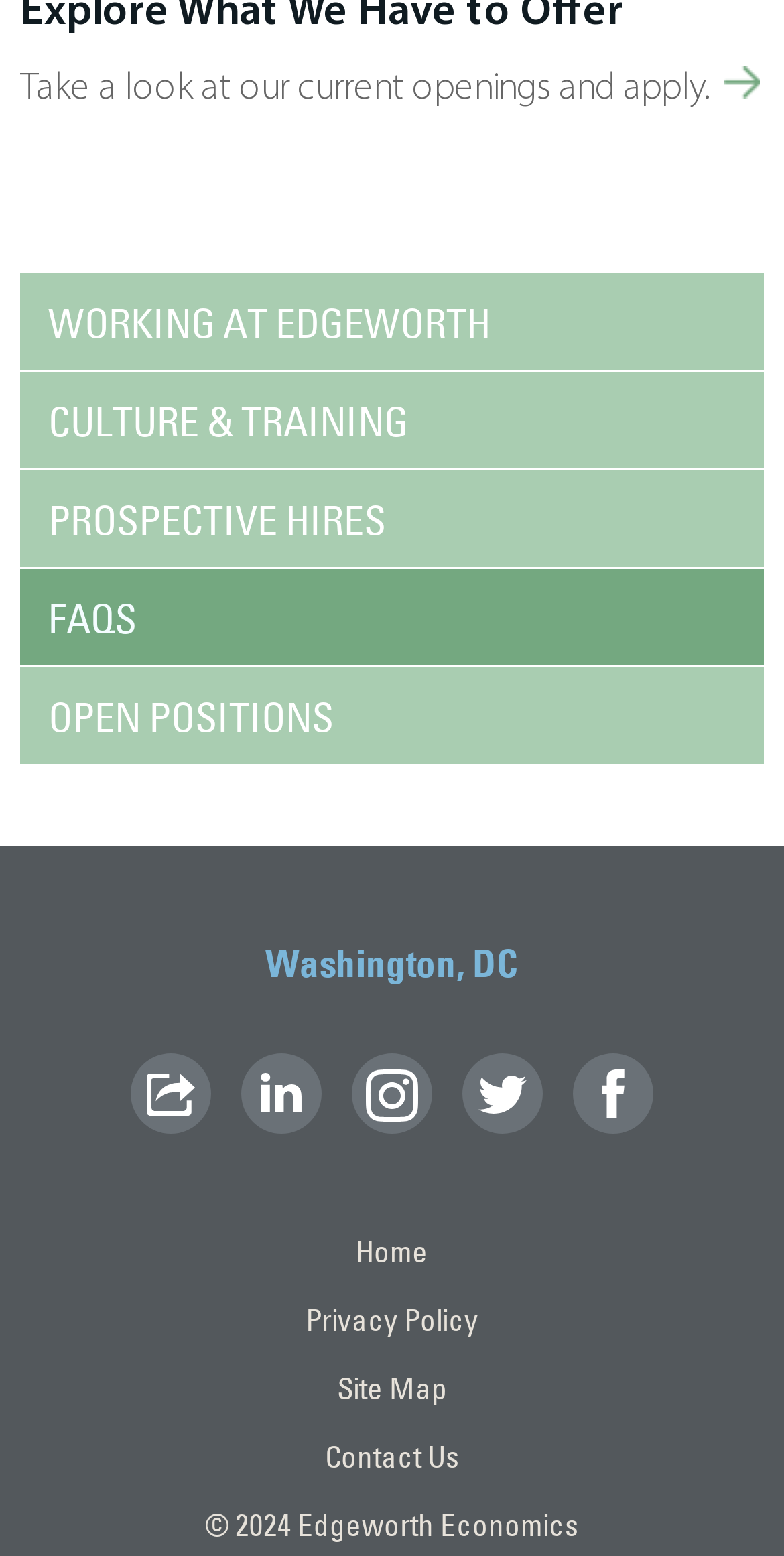Give a one-word or short phrase answer to this question: 
What is the company name?

Edgeworth Economics